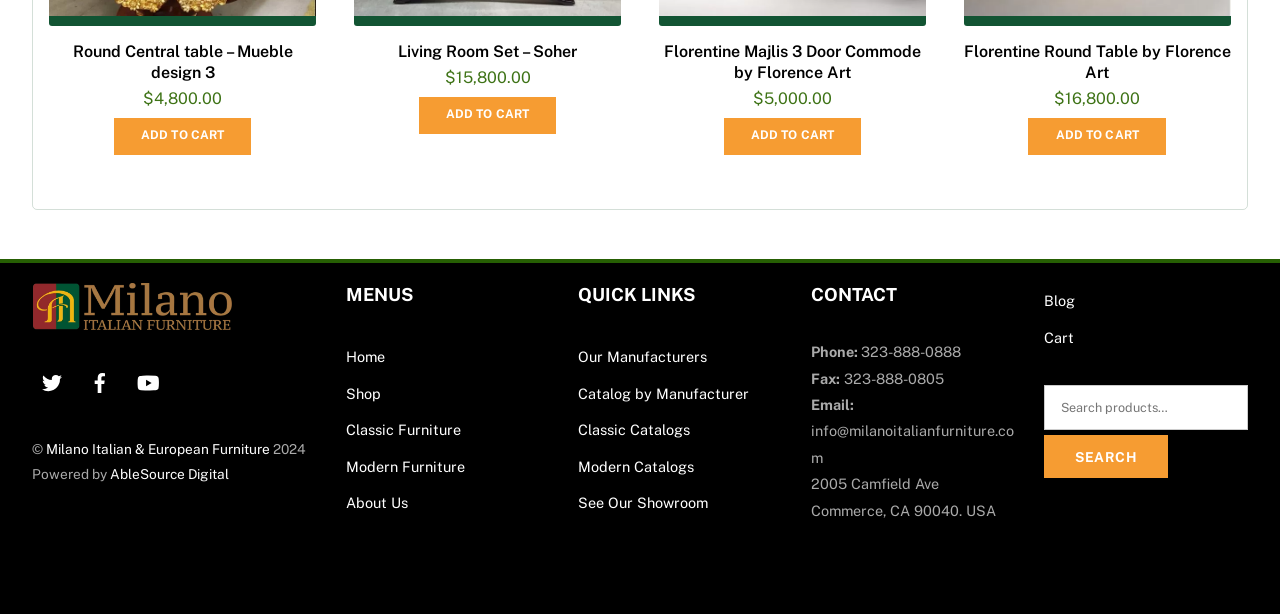Find the bounding box coordinates of the clickable area that will achieve the following instruction: "Add 'Round Central table – Mueble design 3' to cart".

[0.089, 0.191, 0.196, 0.252]